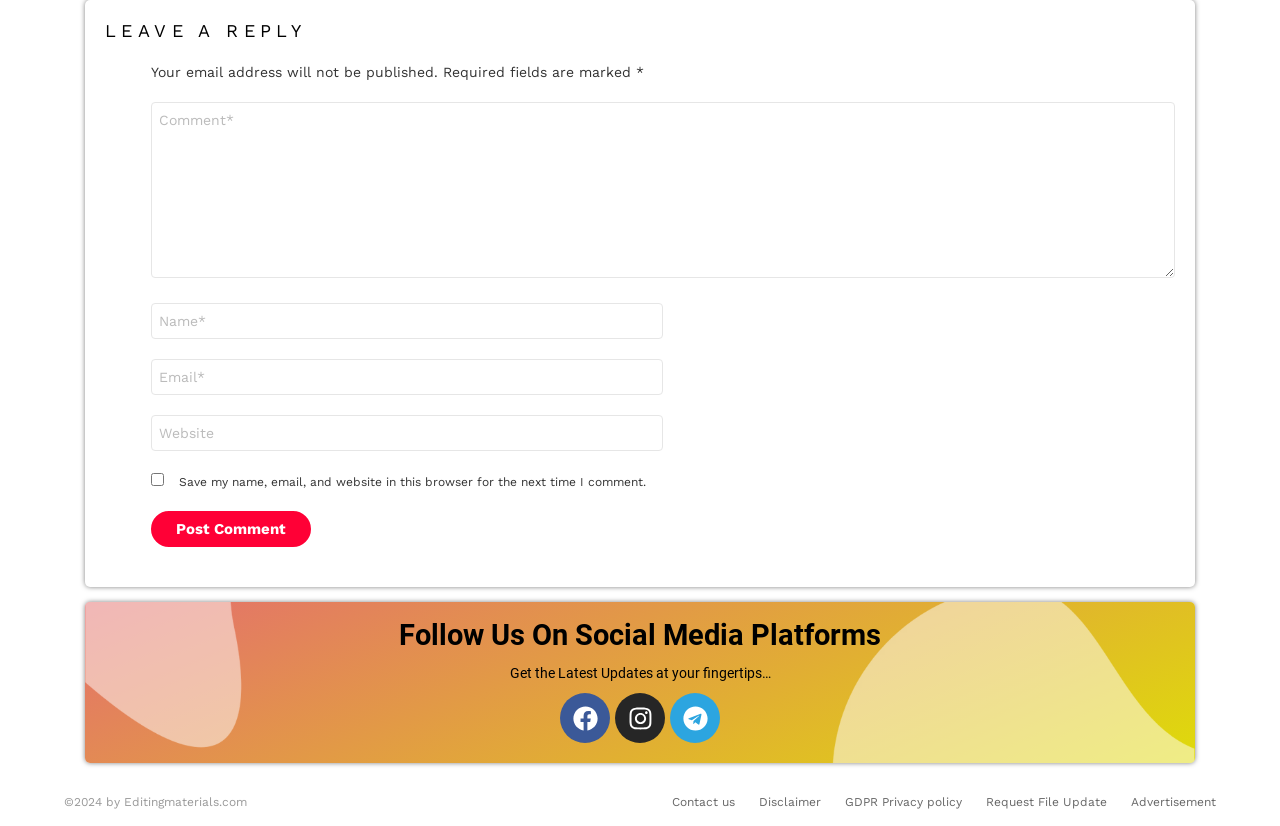Determine the bounding box coordinates of the element that should be clicked to execute the following command: "Enter your name".

[0.118, 0.367, 0.518, 0.411]